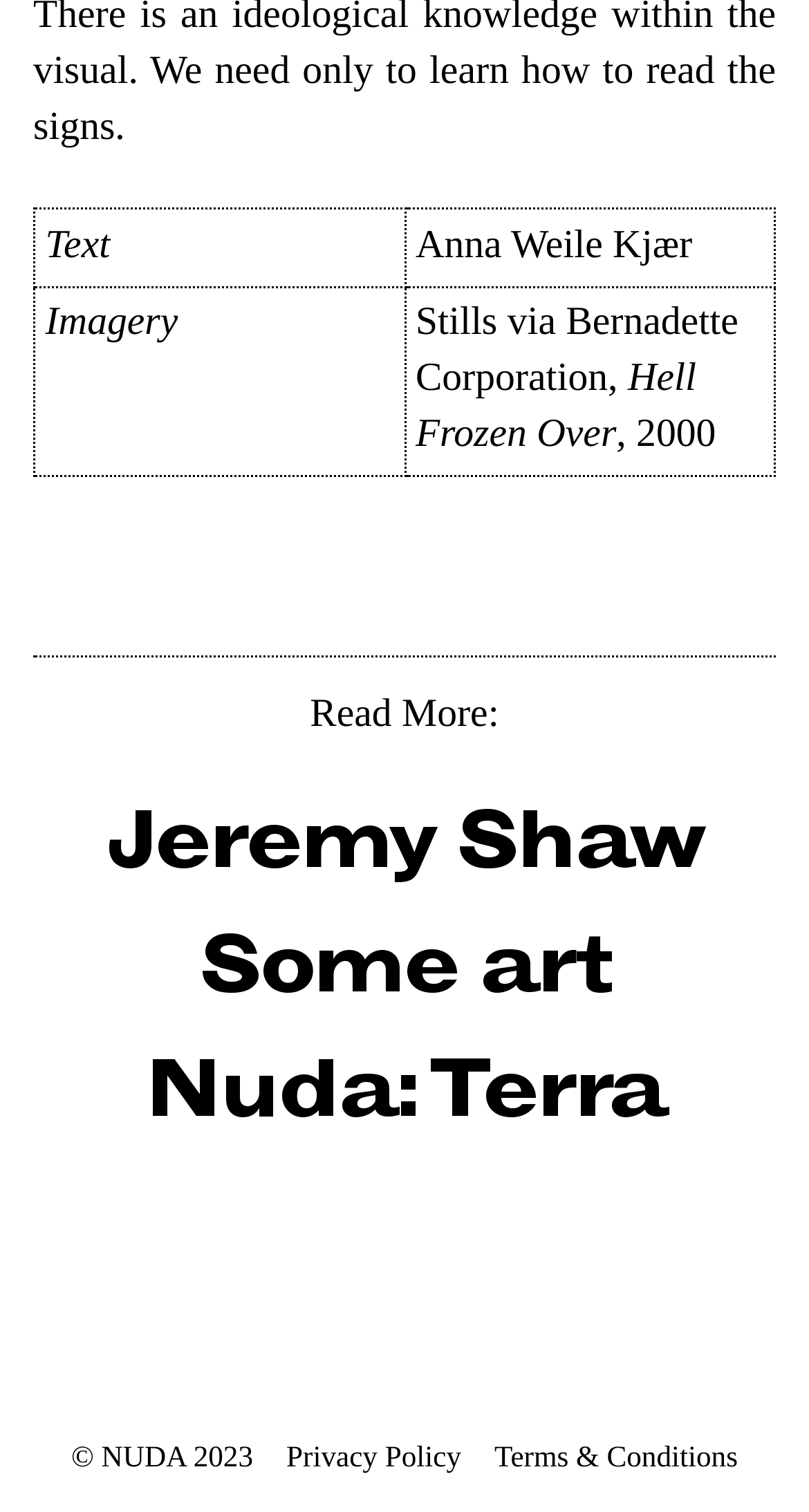Please analyze the image and give a detailed answer to the question:
How many links are in the footer?

The webpage has a footer with three links: 'Privacy Policy', 'Terms & Conditions', and the copyright information.